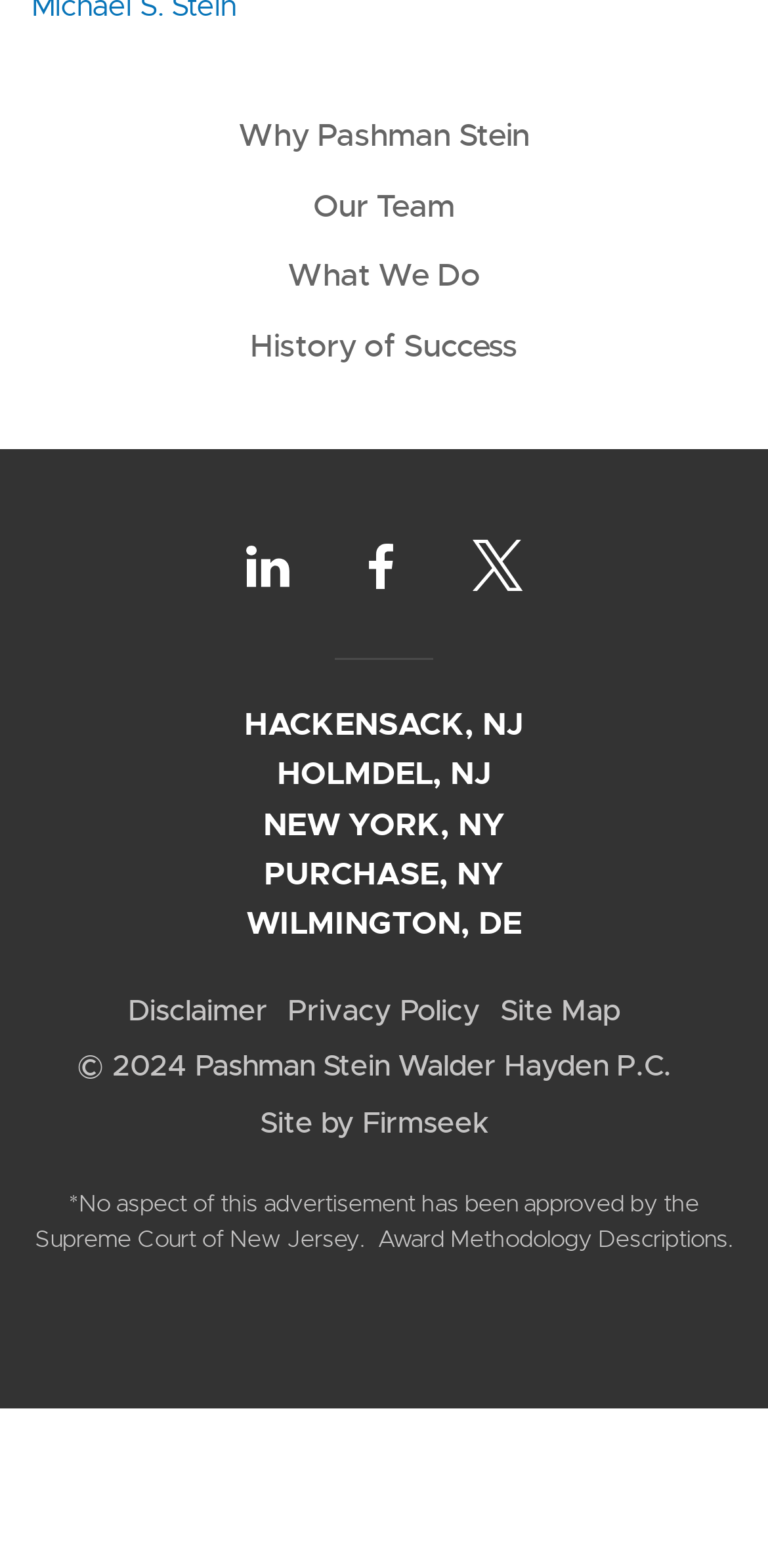Show the bounding box coordinates for the HTML element described as: "Hackensack, NJ".

[0.318, 0.449, 0.682, 0.475]